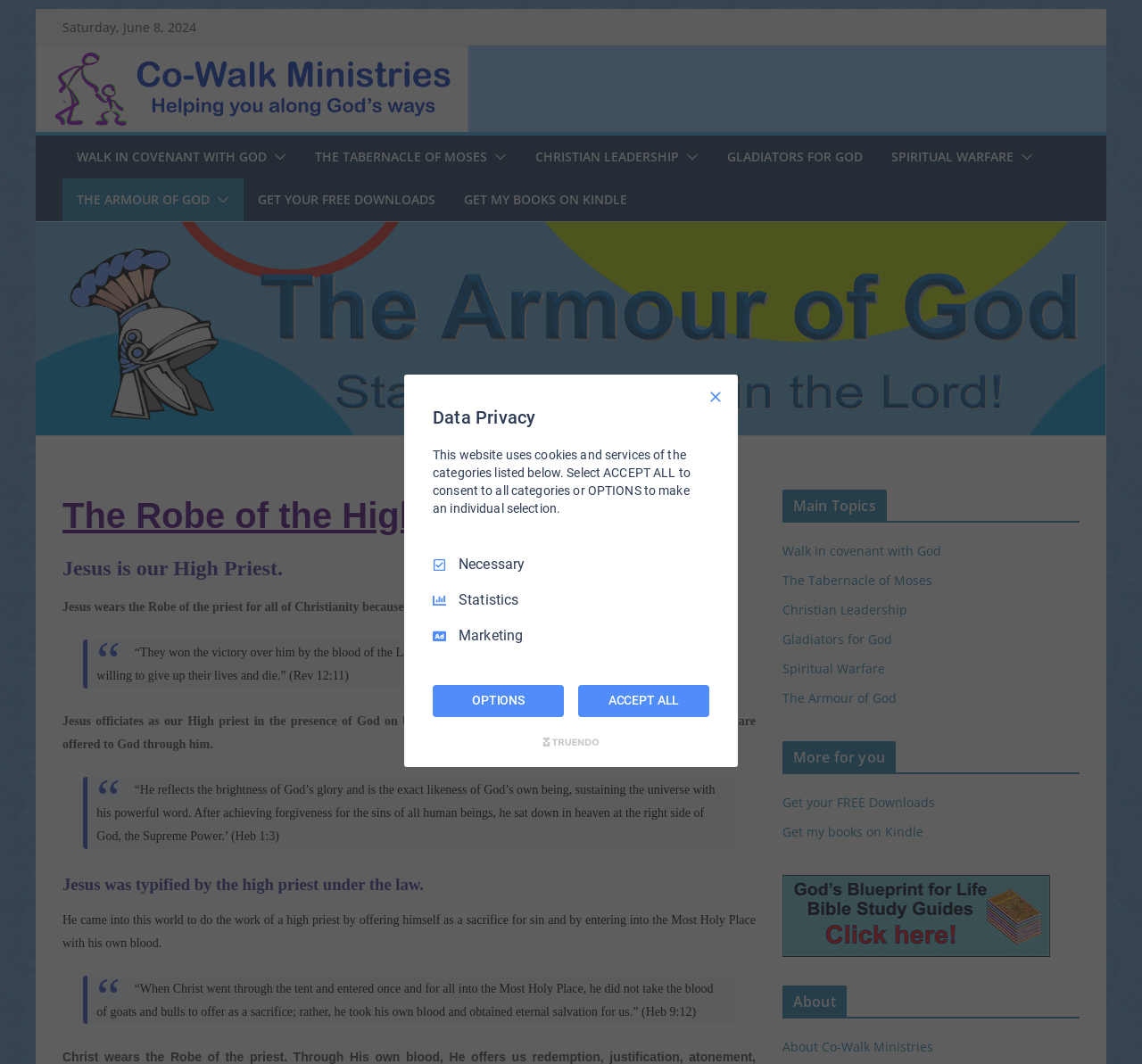Pinpoint the bounding box coordinates of the clickable element to carry out the following instruction: "Click the 'About Co-Walk Ministries' link."

[0.685, 0.975, 0.817, 0.991]